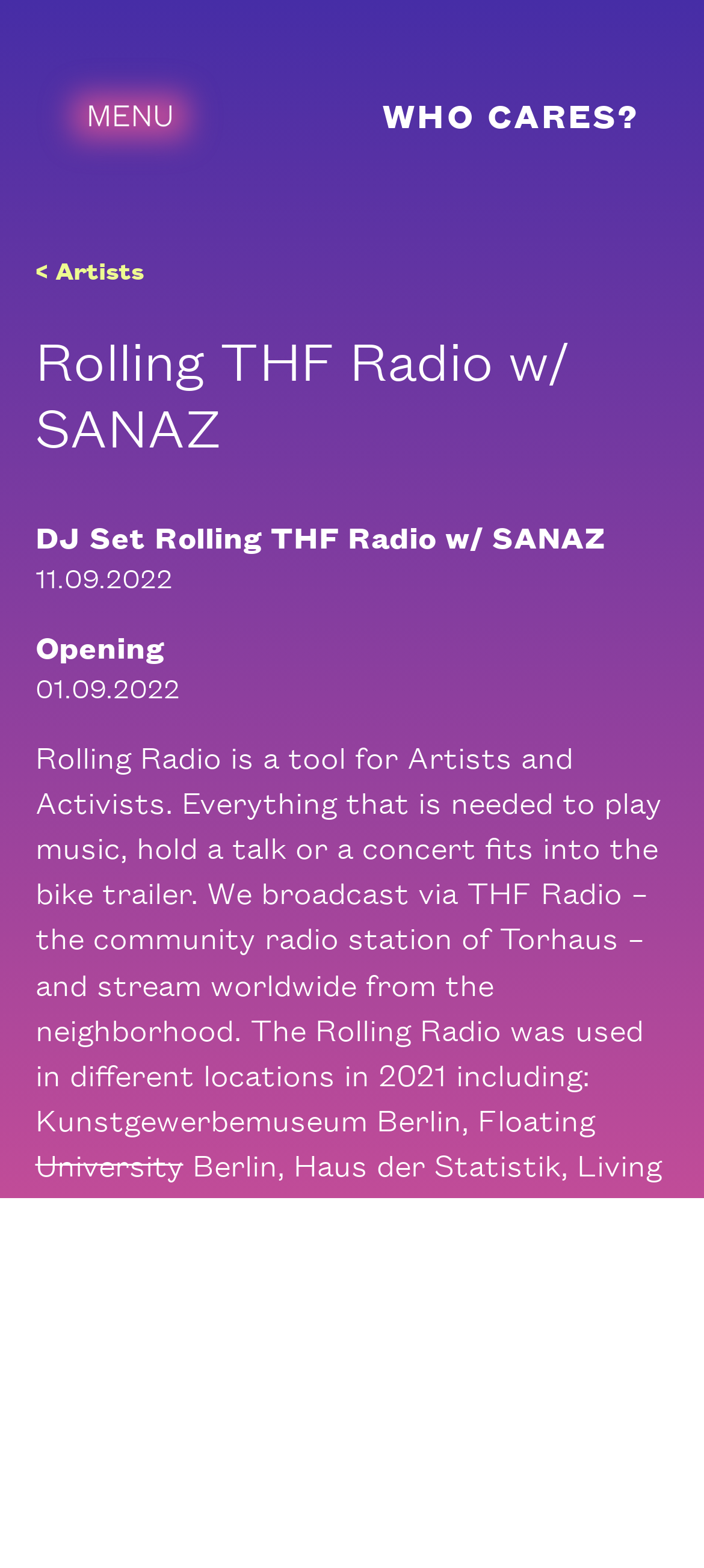Using the description "Opening", locate and provide the bounding box of the UI element.

[0.05, 0.398, 0.232, 0.425]